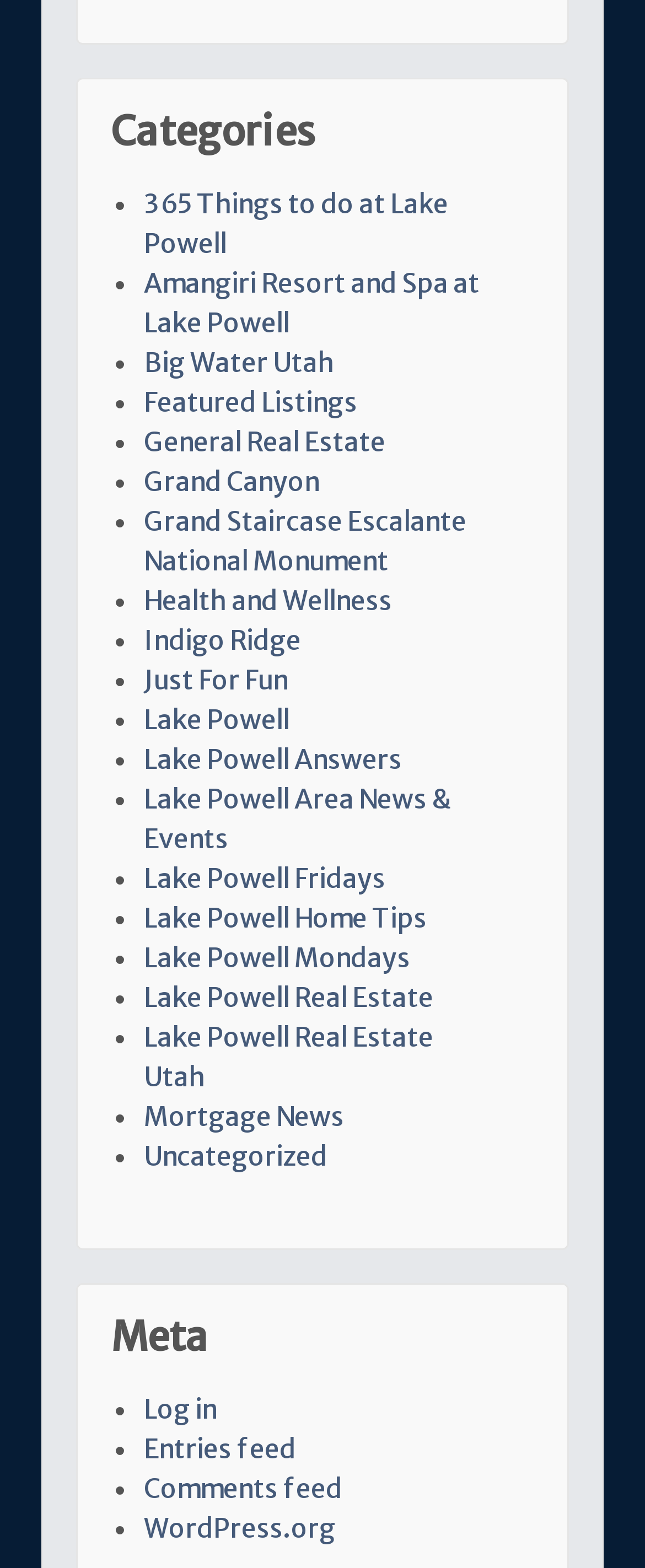Calculate the bounding box coordinates for the UI element based on the following description: "Login". Ensure the coordinates are four float numbers between 0 and 1, i.e., [left, top, right, bottom].

None